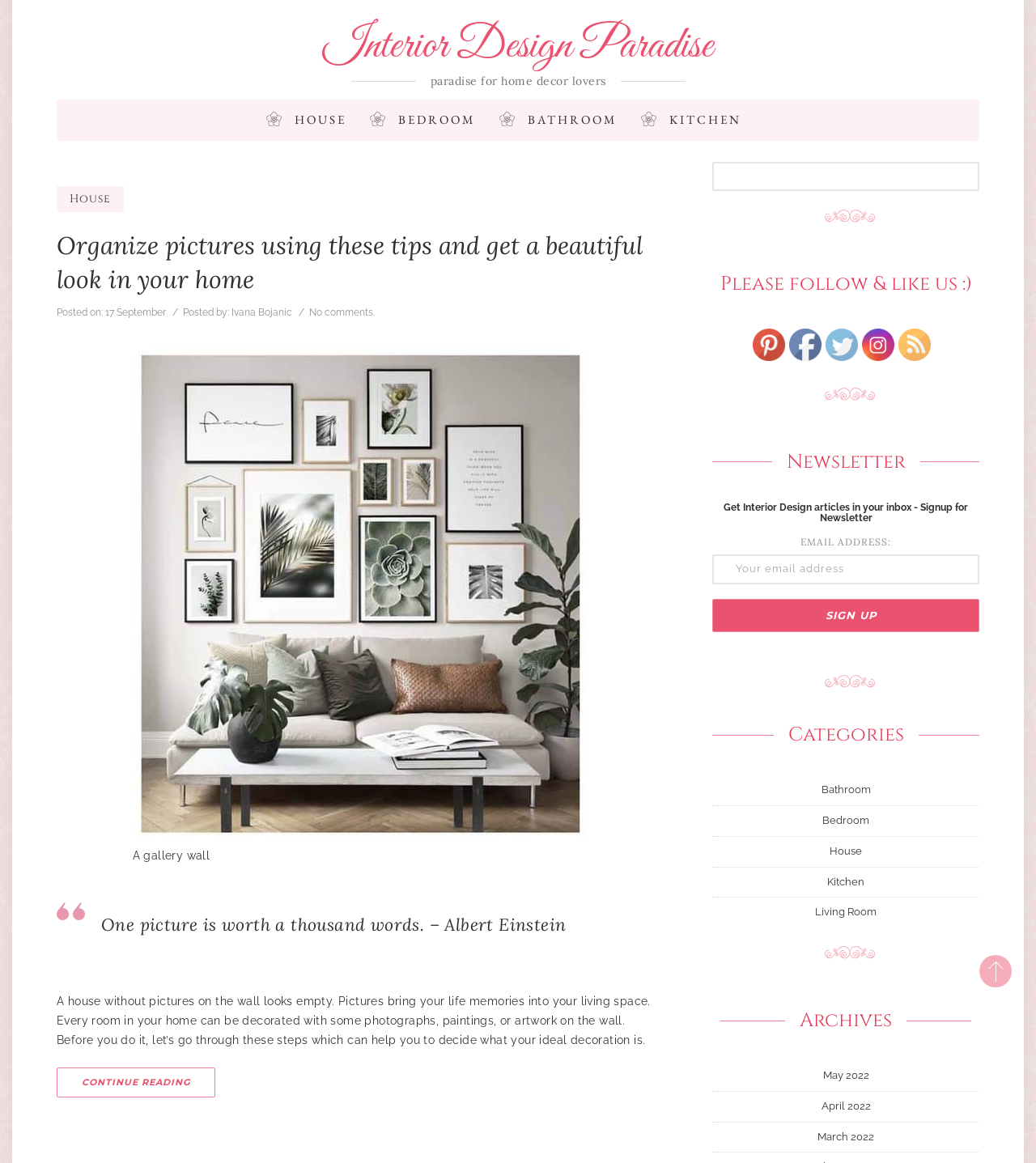Please determine the bounding box coordinates of the area that needs to be clicked to complete this task: 'Explore the Bathroom category'. The coordinates must be four float numbers between 0 and 1, formatted as [left, top, right, bottom].

[0.793, 0.674, 0.84, 0.684]